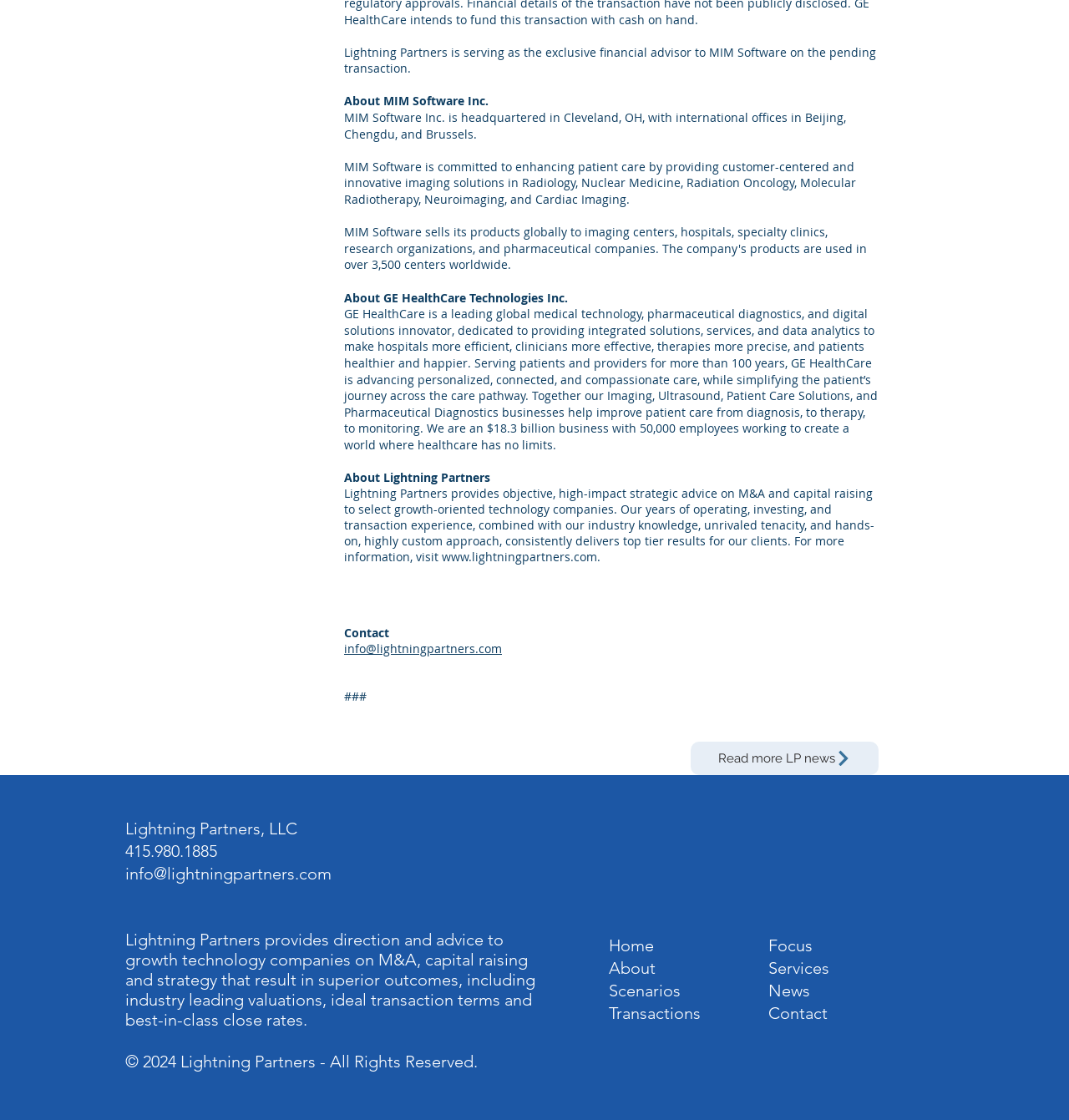Given the following UI element description: "Read more LP news", find the bounding box coordinates in the webpage screenshot.

[0.646, 0.662, 0.822, 0.692]